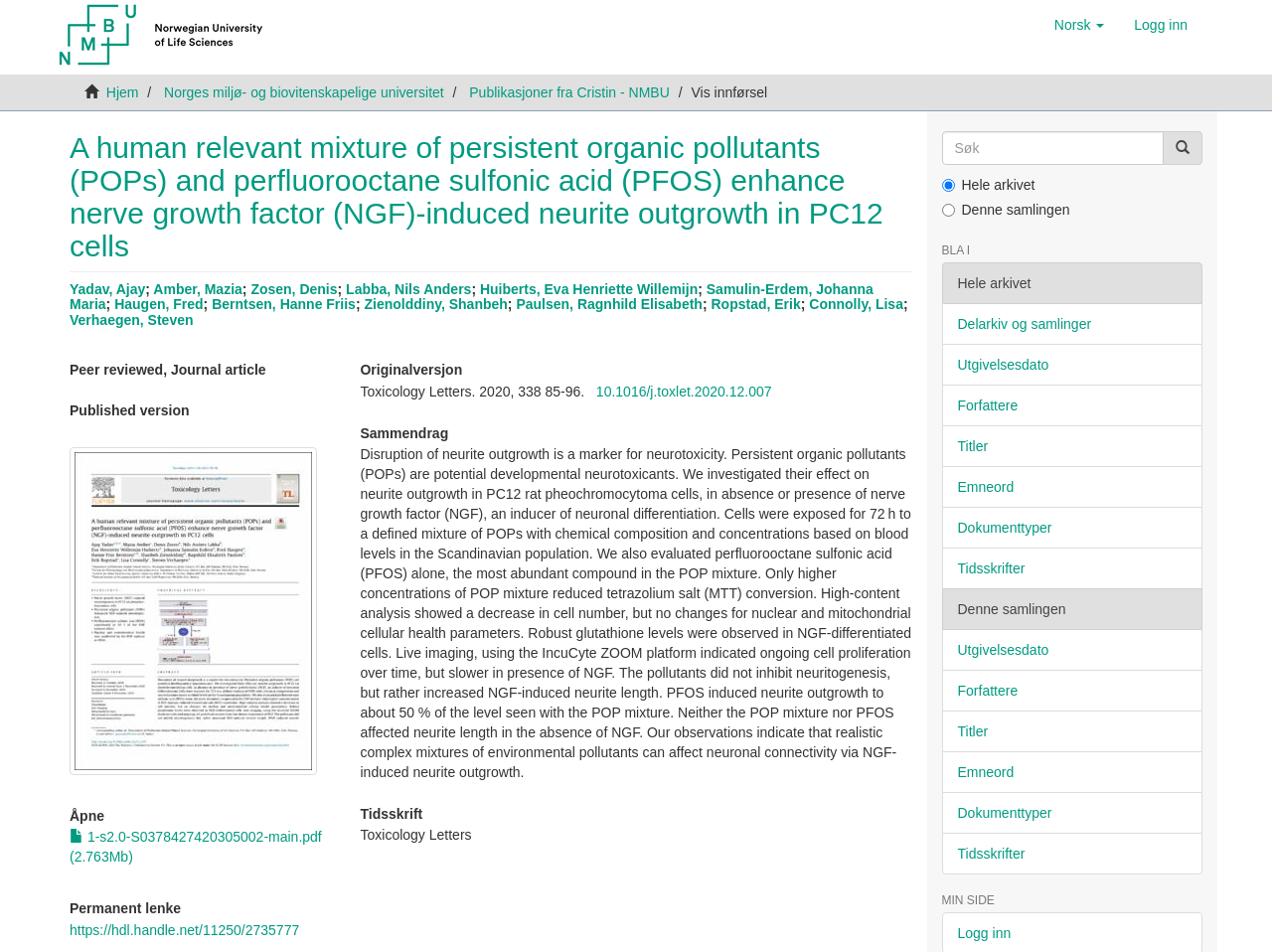What is the name of the university?
Kindly give a detailed and elaborate answer to the question.

I found the answer by looking at the link with the text 'Norges miljø- og biovitenskapelige universitet' which is located at the top of the webpage, indicating that it is the name of the university.